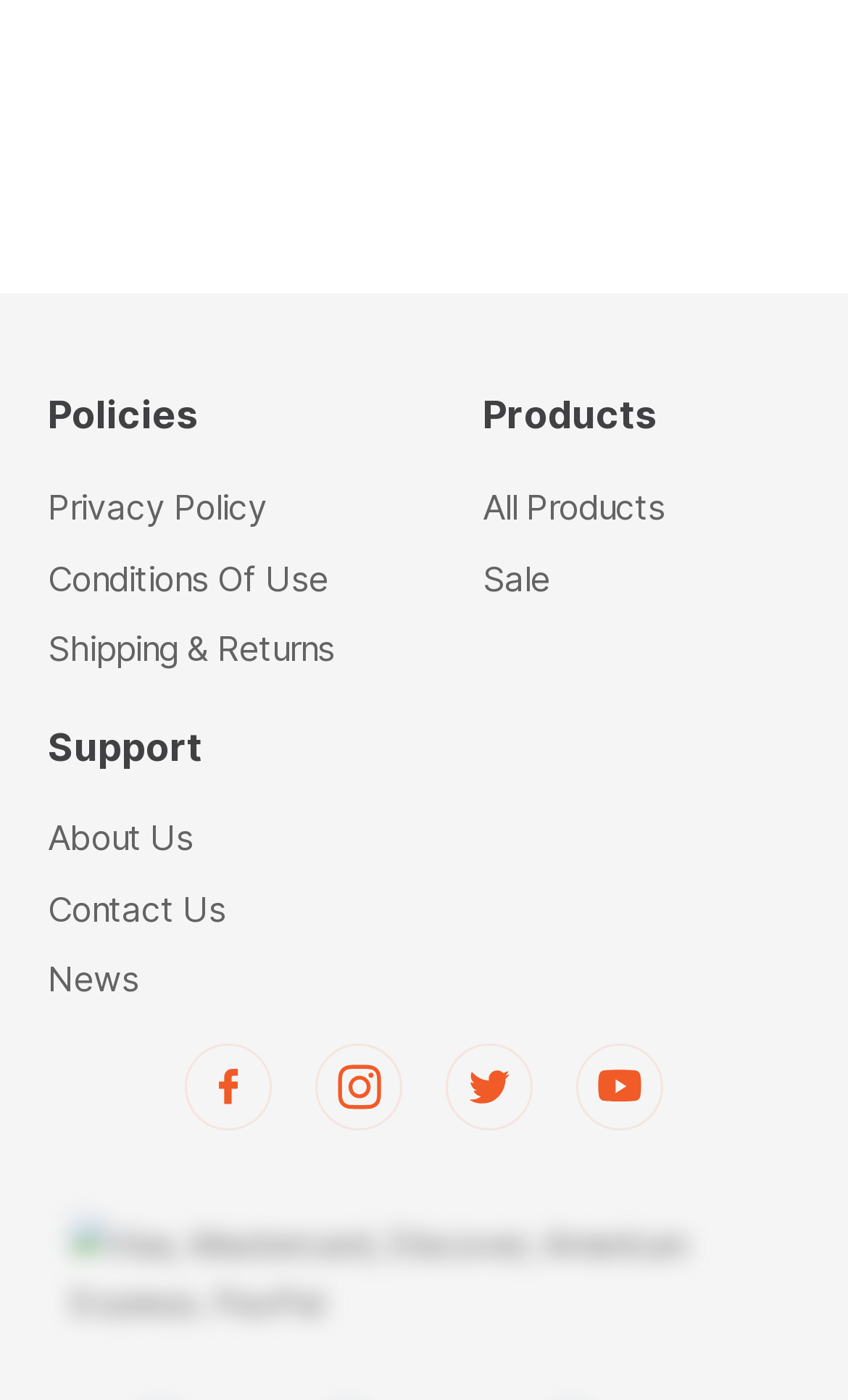From the details in the image, provide a thorough response to the question: What is the last support option listed?

The last support option listed is 'News' because it is the last link under the 'Support' heading, which is located at the top-left corner of the webpage.